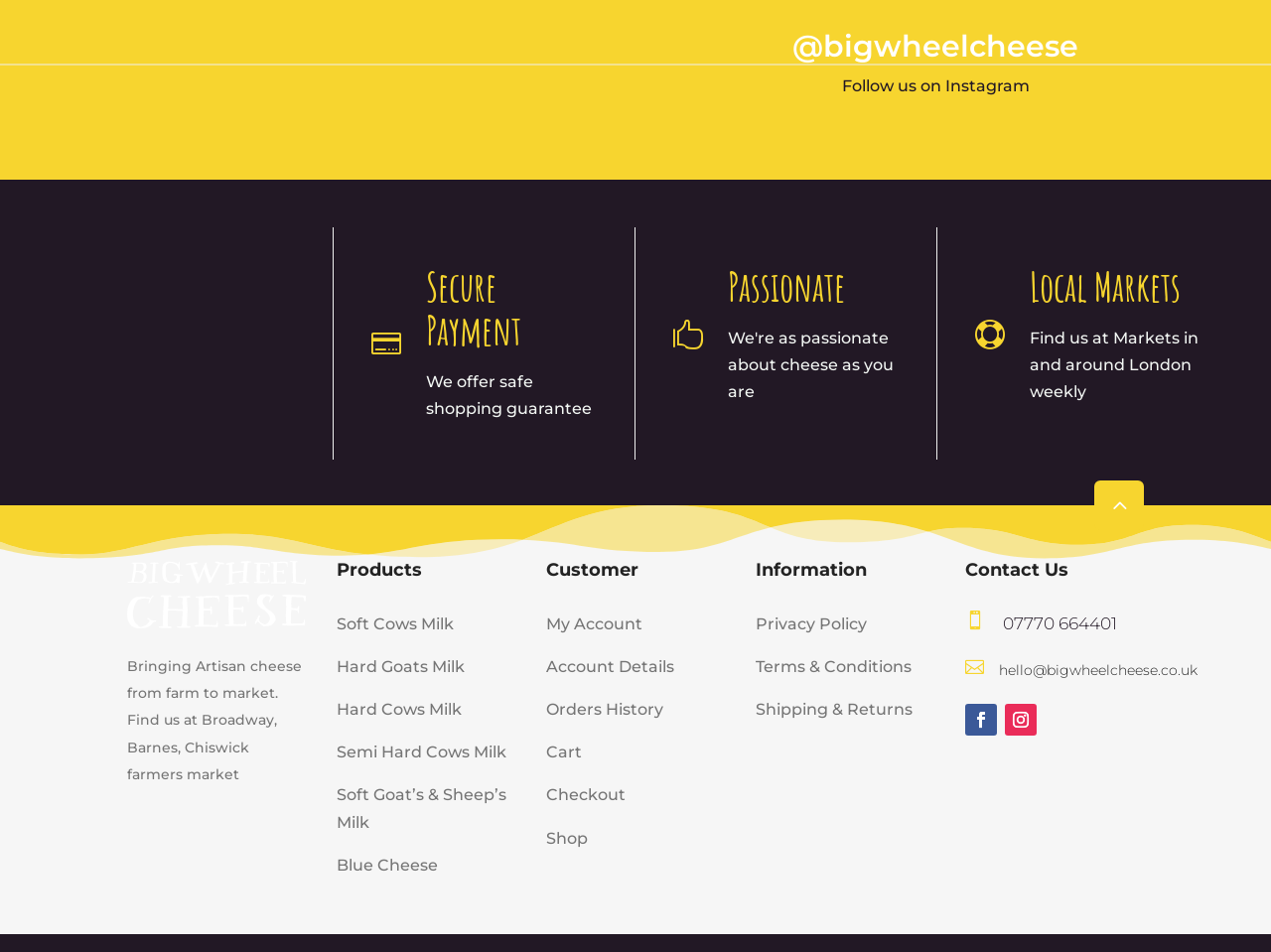Locate the bounding box coordinates of the clickable element to fulfill the following instruction: "View Secure Payment information". Provide the coordinates as four float numbers between 0 and 1 in the format [left, top, right, bottom].

[0.335, 0.278, 0.47, 0.386]